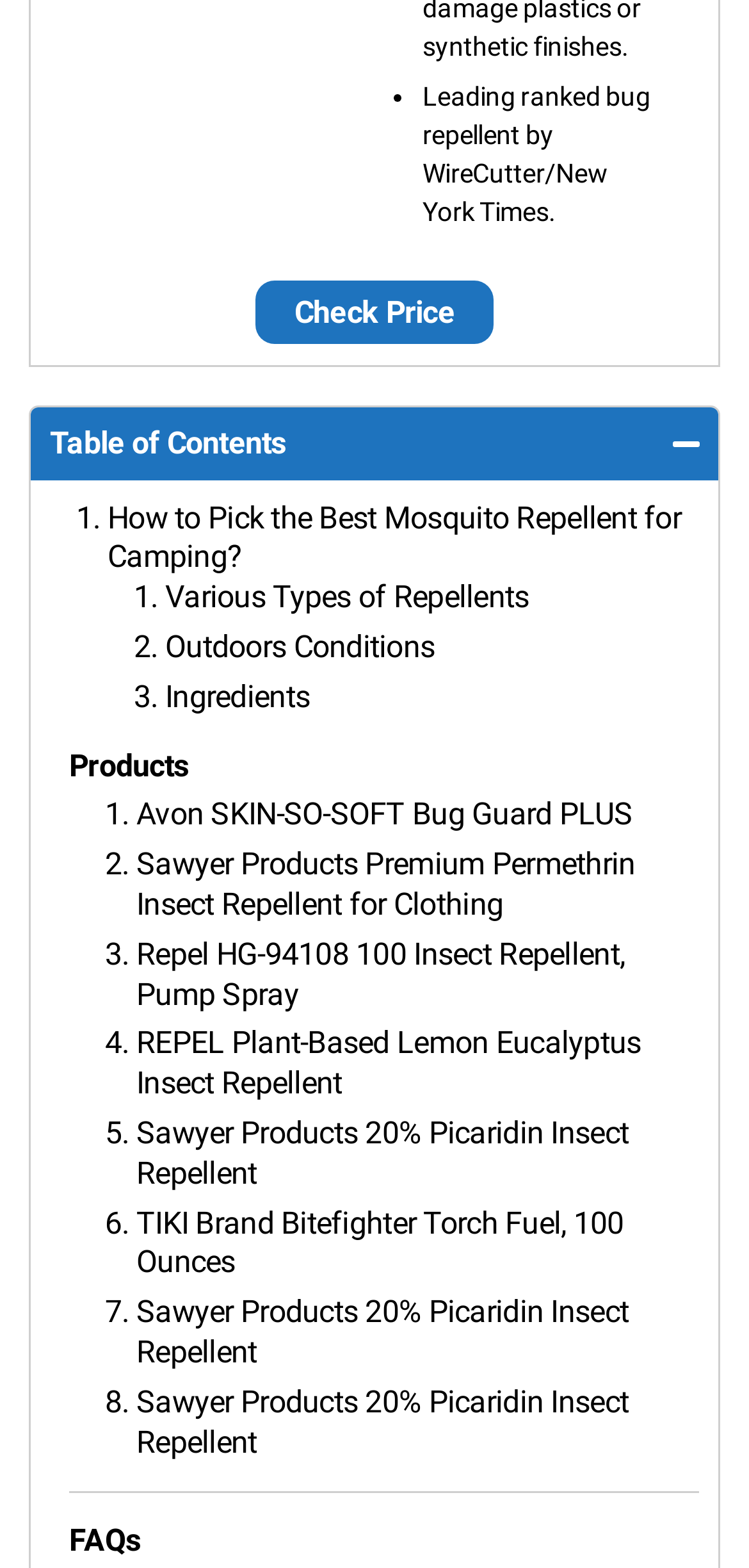Please identify the bounding box coordinates of the clickable element to fulfill the following instruction: "Learn about various types of repellents". The coordinates should be four float numbers between 0 and 1, i.e., [left, top, right, bottom].

[0.221, 0.369, 0.706, 0.392]